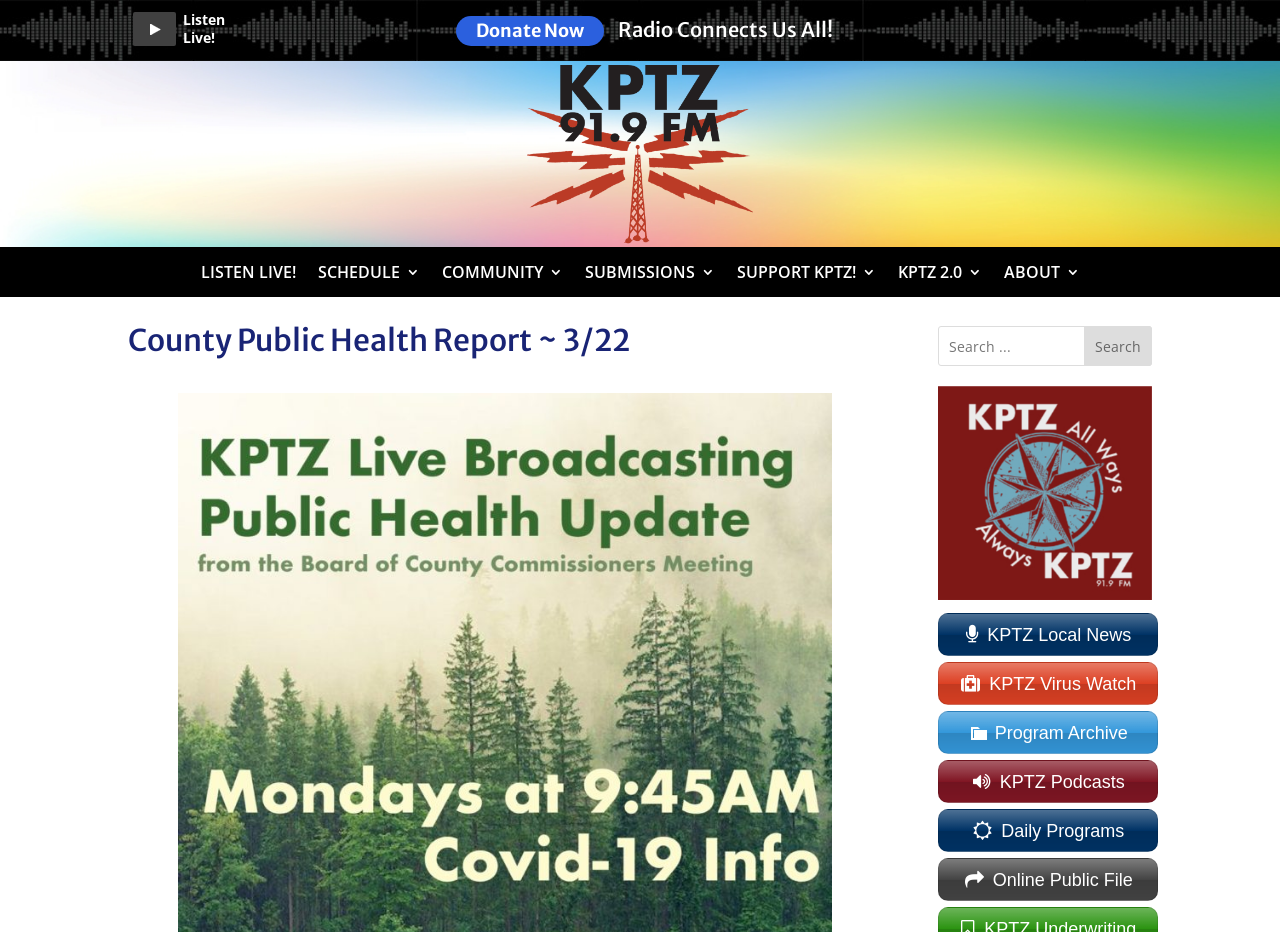Respond with a single word or phrase:
What is the text of the heading above the navigation menu?

County Public Health Report ~ 3/22